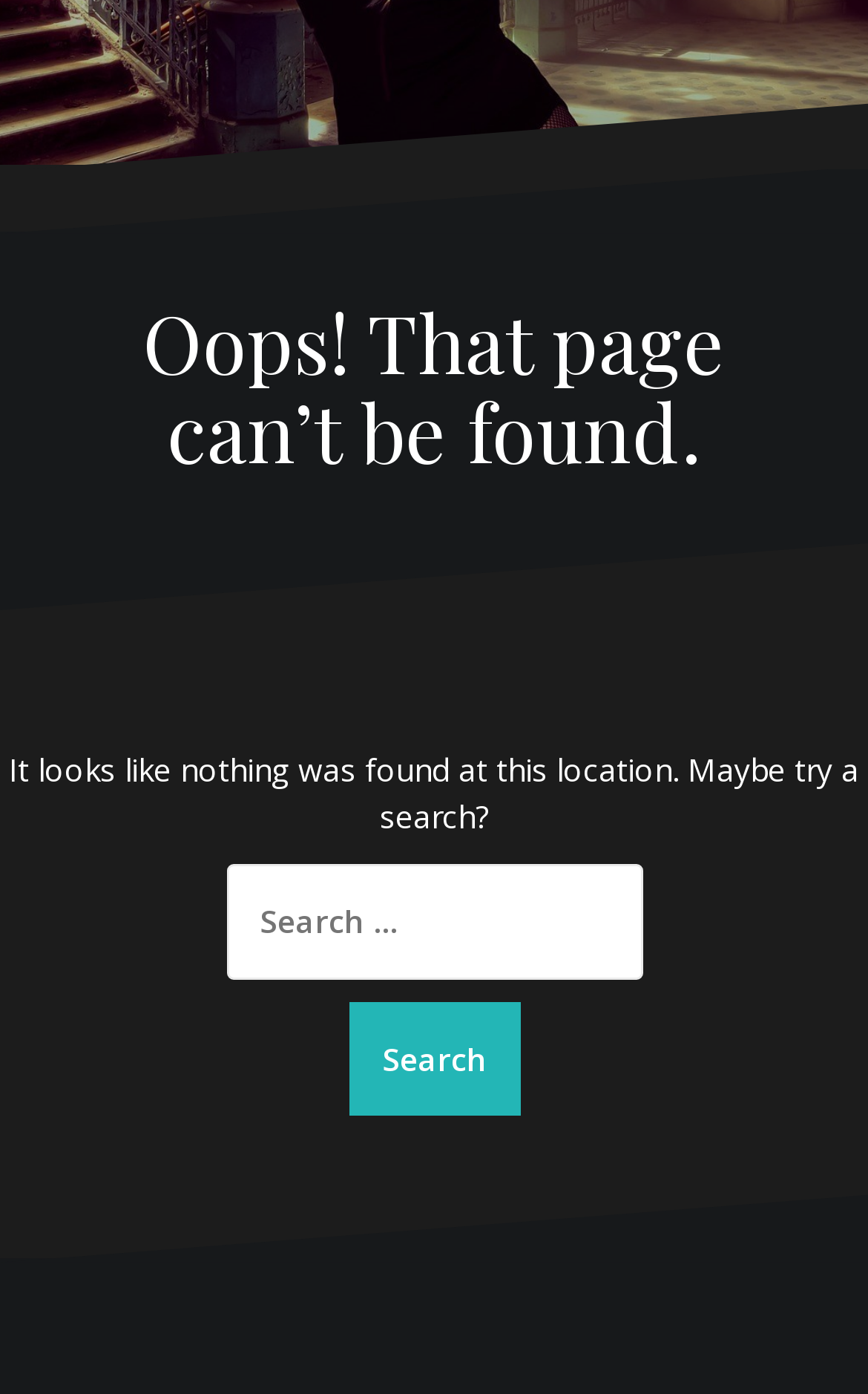Using the description: "parent_node: Search for: value="Search"", identify the bounding box of the corresponding UI element in the screenshot.

[0.401, 0.718, 0.599, 0.801]